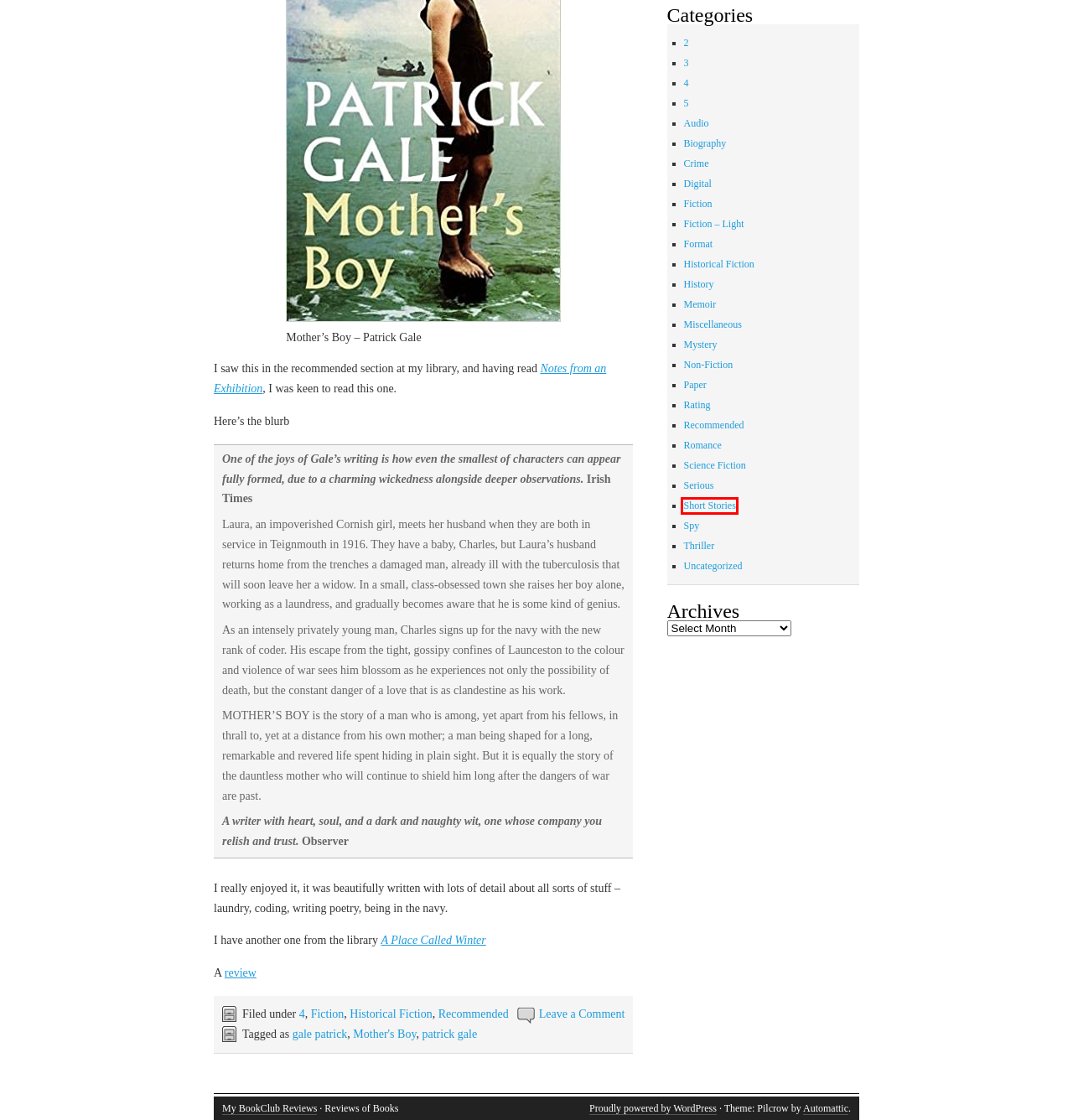You are provided with a screenshot of a webpage highlighting a UI element with a red bounding box. Choose the most suitable webpage description that matches the new page after clicking the element in the bounding box. Here are the candidates:
A. Mystery | My BookClub Reviews
B. Blog Tool, Publishing Platform, and CMS – WordPress.org
C. Rating | My BookClub Reviews
D. Short Stories | My BookClub Reviews
E. Serious | My BookClub Reviews
F. Uncategorized | My BookClub Reviews
G. Notes from an Exhibition – Patrick Gale | My BookClub Reviews
H. Historical Fiction | My BookClub Reviews

D